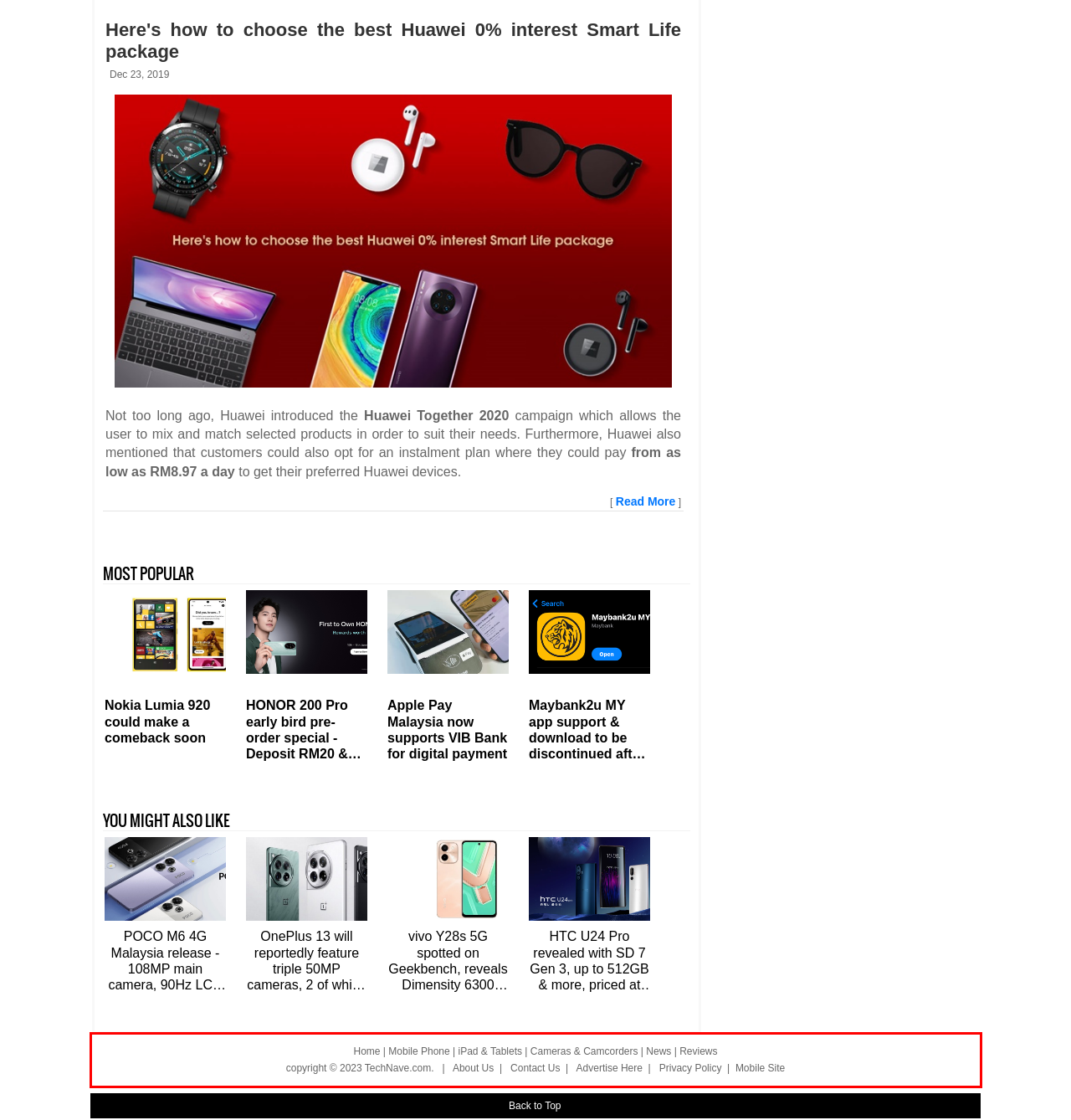Within the screenshot of the webpage, there is a red rectangle. Please recognize and generate the text content inside this red bounding box.

Home | Mobile Phone | iPad & Tablets | Cameras & Camcorders | News | Reviews copyright © 2023 TechNave.com. | About Us | Contact Us | Advertise Here | Privacy Policy | Mobile Site